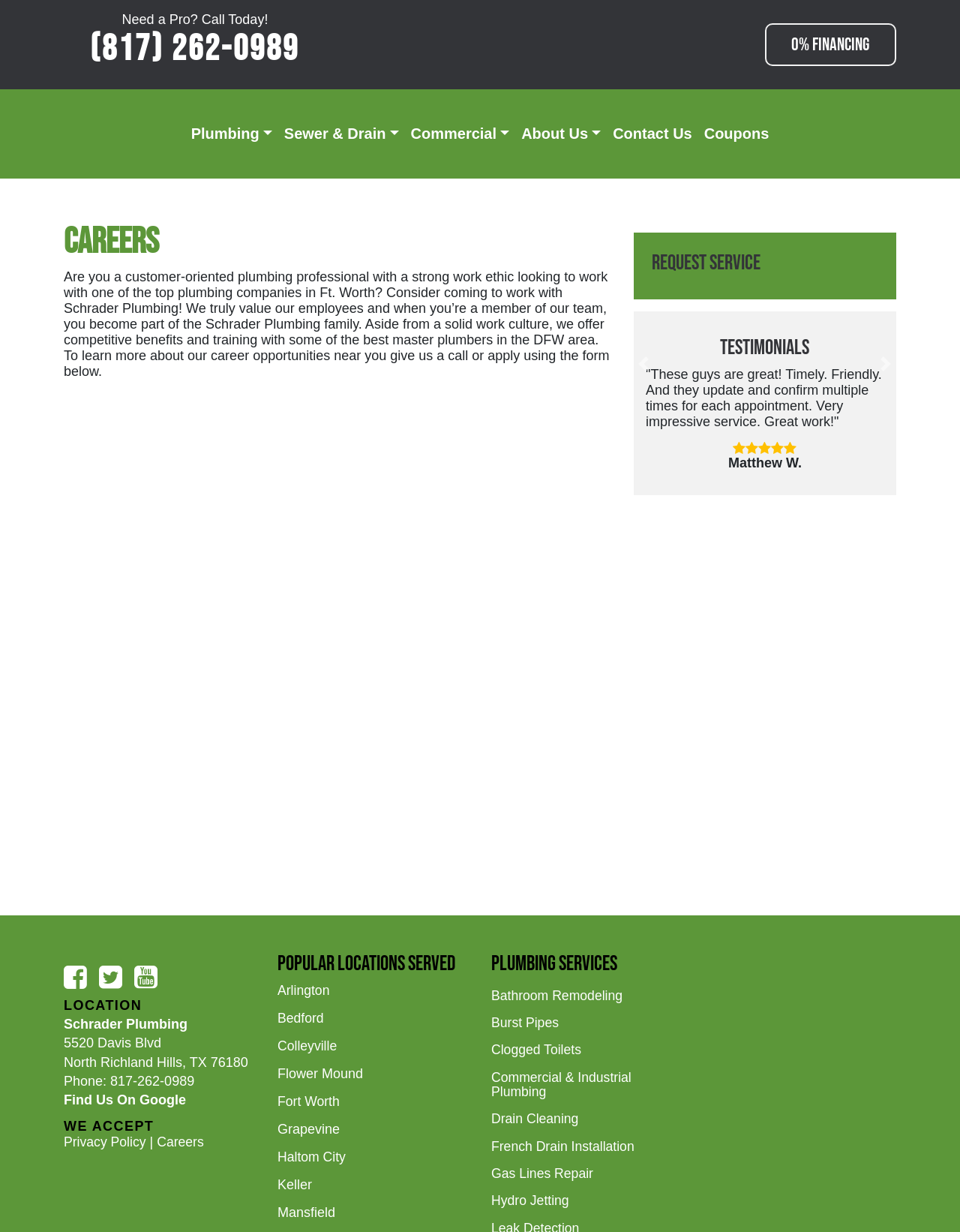What is the company name?
Using the screenshot, give a one-word or short phrase answer.

Schrader Plumbing